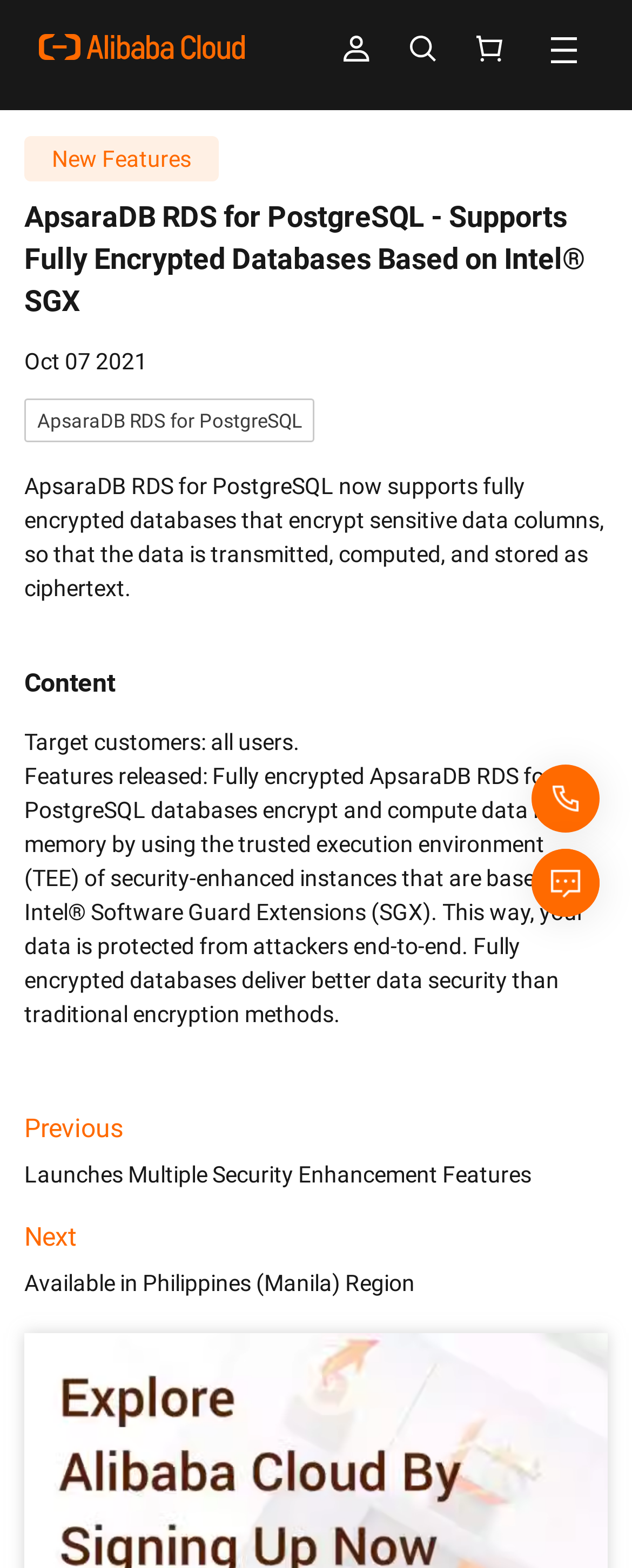Determine the bounding box coordinates in the format (top-left x, top-left y, bottom-right x, bottom-right y). Ensure all values are floating point numbers between 0 and 1. Identify the bounding box of the UI element described by: title="Heimlich Institute"

None